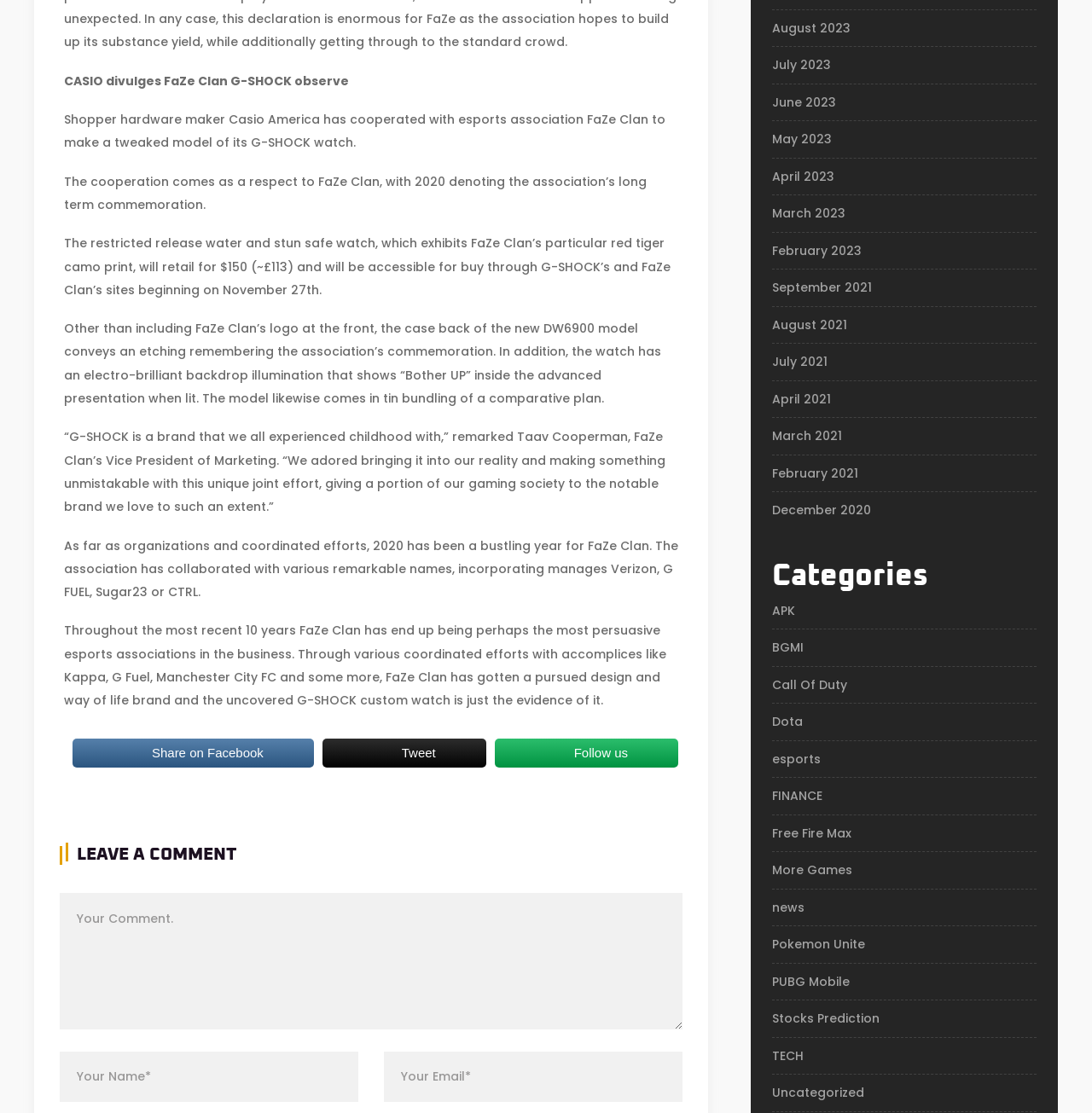What is the name of the esports association?
Refer to the image and provide a thorough answer to the question.

The name of the esports association is mentioned in the text as 'Casio America has cooperated with esports association FaZe Clan to make a tweaked model of its G-SHOCK watch'.